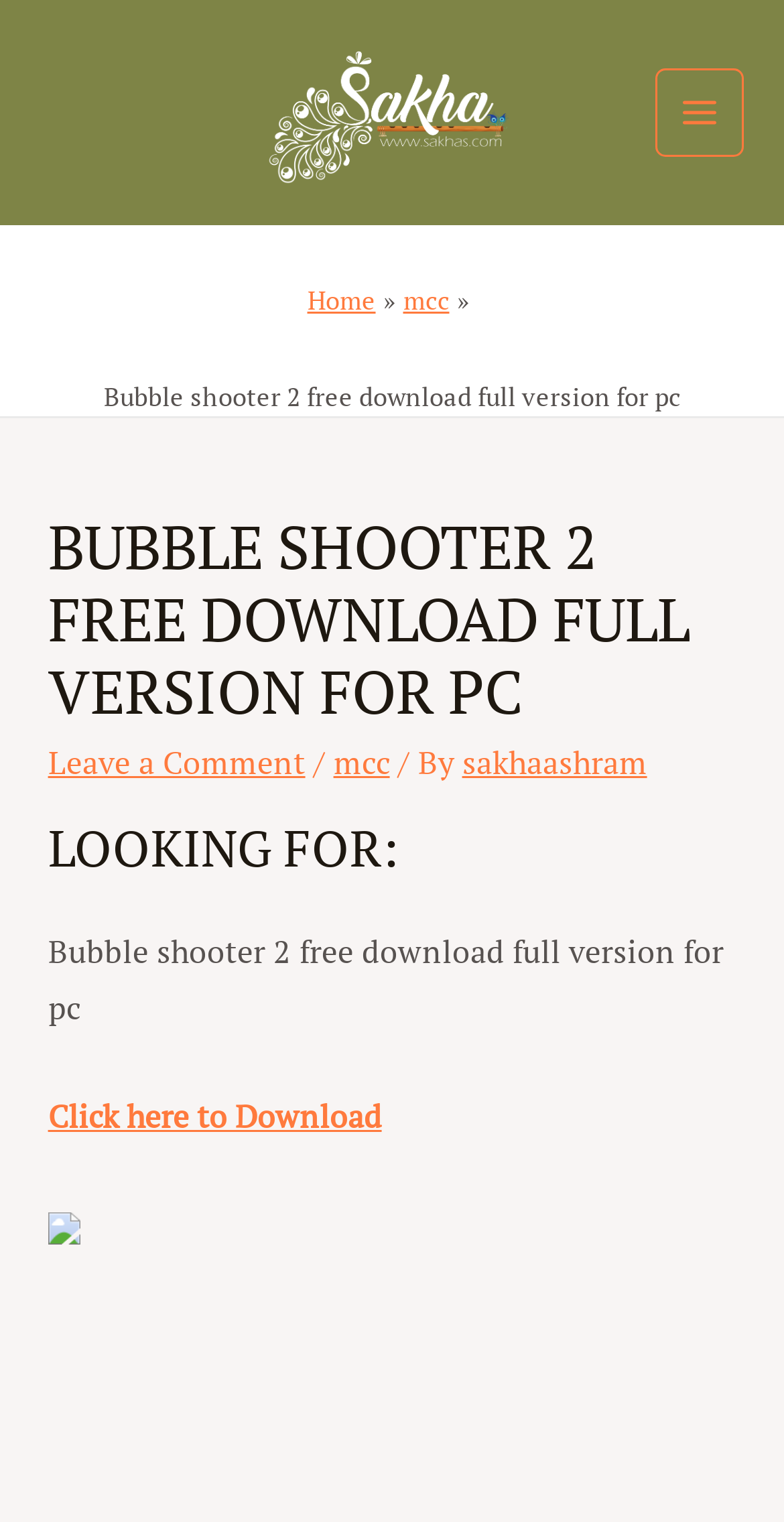What is the name of the website?
Based on the image, answer the question with as much detail as possible.

The name of the website can be found at the top of the webpage, where it says 'Bubble shooter 2 free download full version for pc - Sakha A Vision'. The 'Sakha A Vision' part is the name of the website.